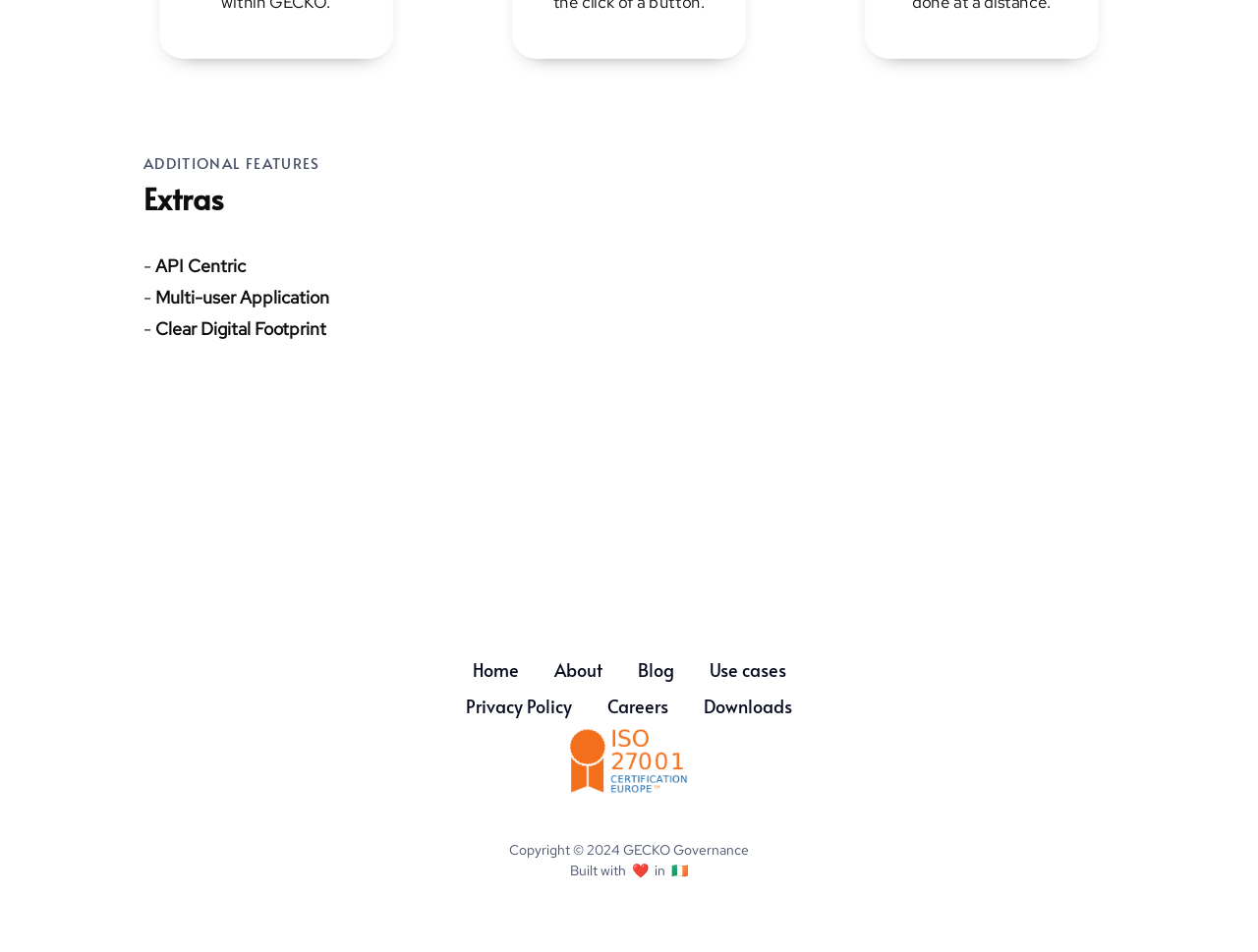Identify and provide the bounding box coordinates of the UI element described: "Use cases". The coordinates should be formatted as [left, top, right, bottom], with each number being a float between 0 and 1.

[0.564, 0.687, 0.625, 0.72]